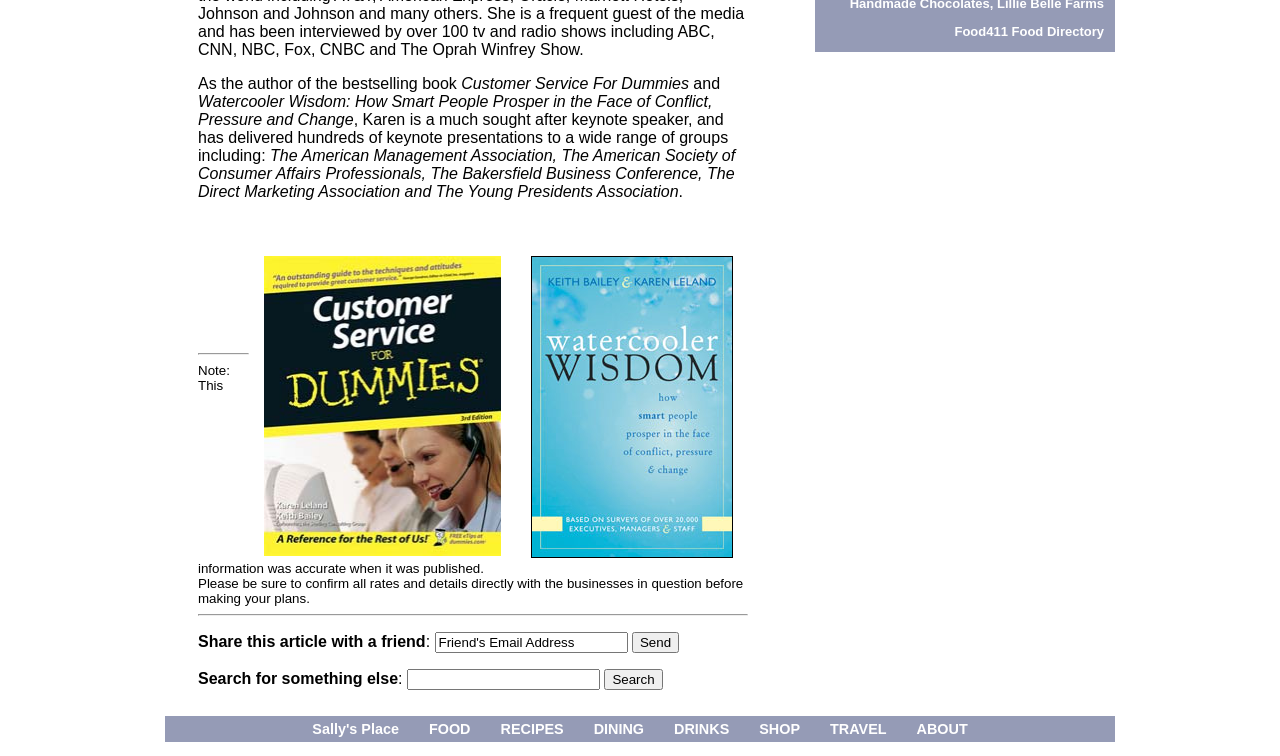Mark the bounding box of the element that matches the following description: "Food411 Food Directory".

[0.746, 0.032, 0.862, 0.052]